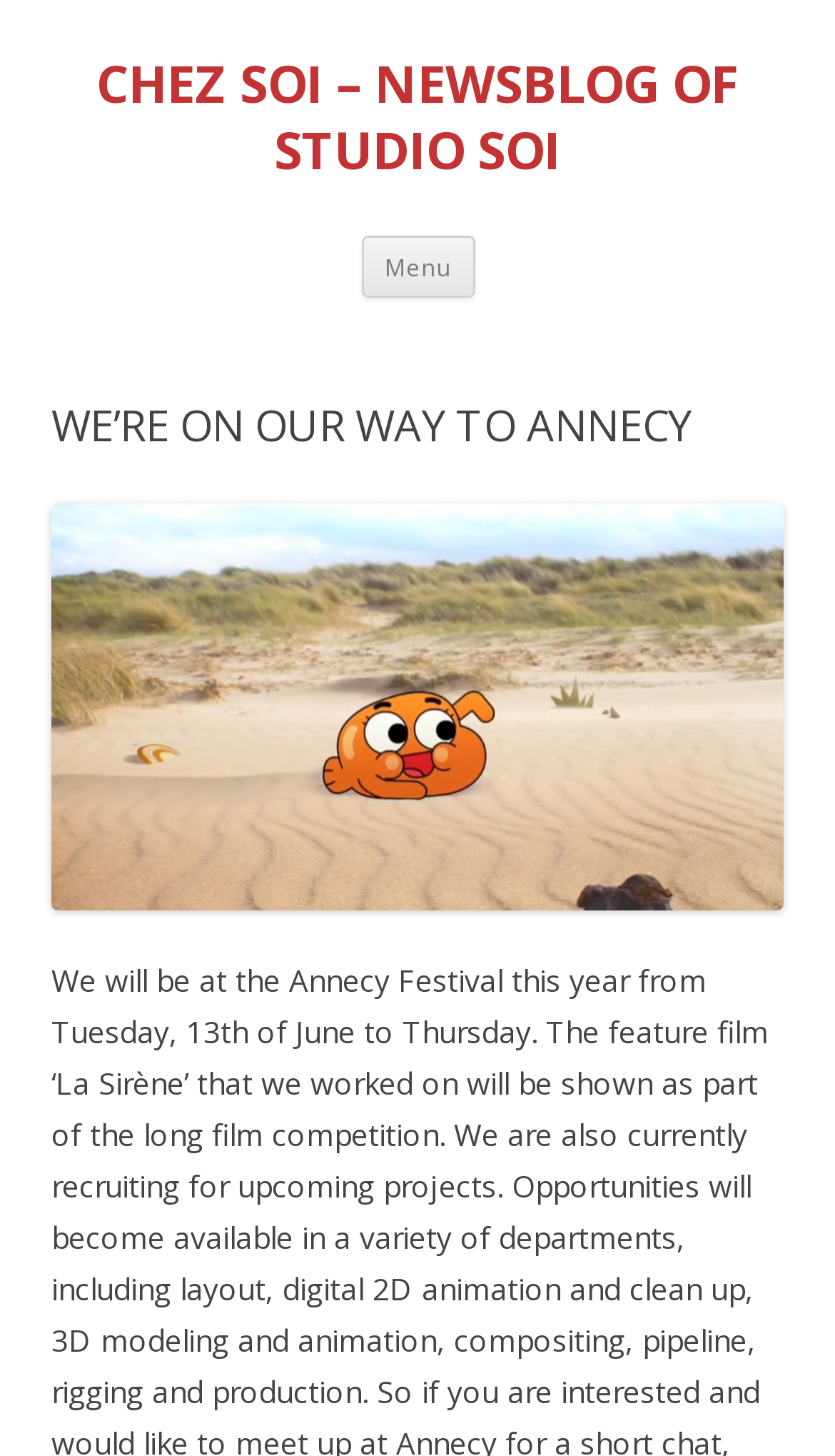Provide a comprehensive caption for the webpage.

The webpage appears to be a newsblog or article page from Studio Soi. At the top-left corner, there is a heading that reads "CHEZ SOI – NEWSBLOG OF STUDIO SOI", which is also a clickable link. To the right of this heading, there is a button labeled "Menu". 

Below the heading, there is a link that says "Skip to content", which is positioned near the top-center of the page. 

The main content of the page is divided into two sections. The first section is a header that contains a heading with the title "WE’RE ON OUR WAY TO ANNECY". This heading is positioned near the top of the page, below the menu and skip to content links. 

The second section is a figure, which is likely an image, that takes up a significant portion of the page below the heading. The image spans from the top-left to the bottom-right of the page, covering almost the entire width.